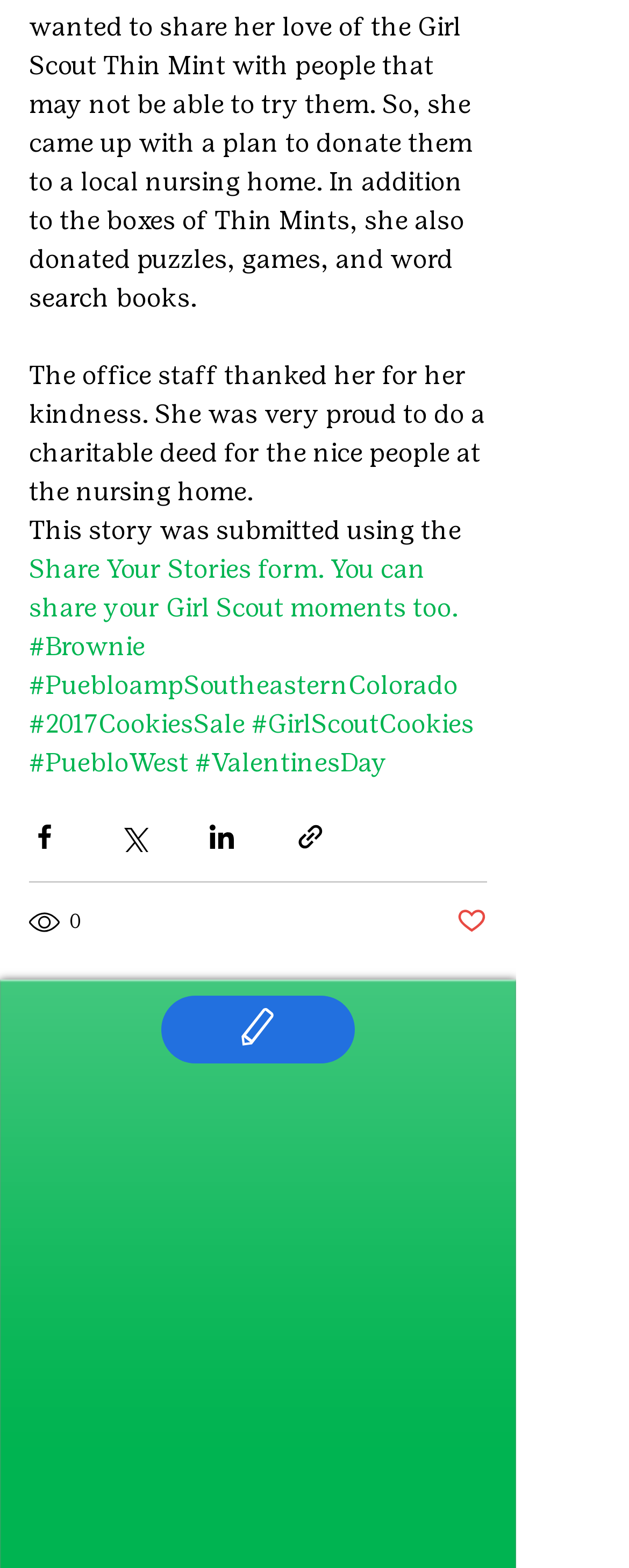Specify the bounding box coordinates of the area that needs to be clicked to achieve the following instruction: "Share the story on Twitter".

[0.187, 0.524, 0.236, 0.543]